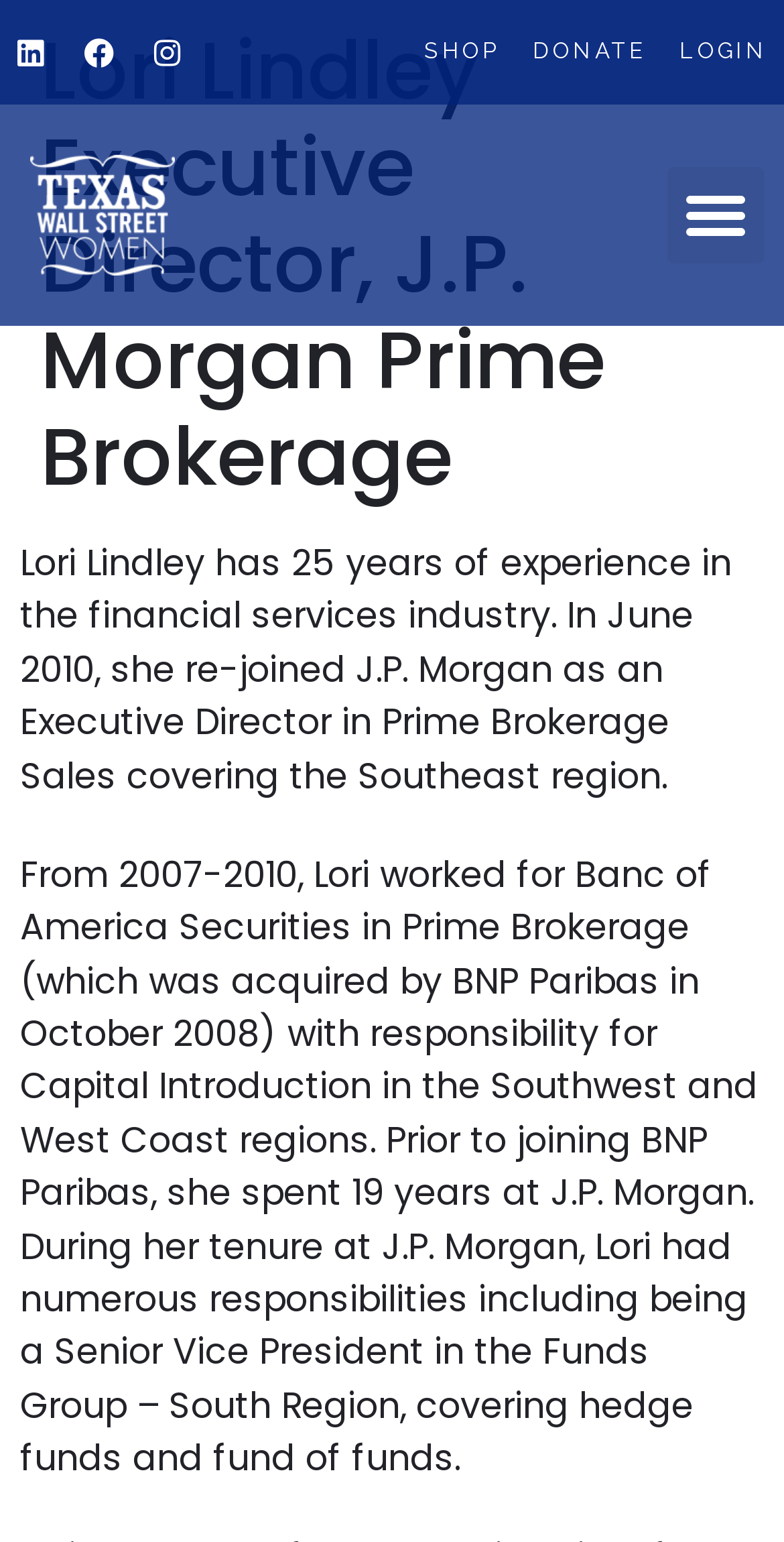How many social media links are there?
Please analyze the image and answer the question with as much detail as possible.

I counted the number of social media links at the top of the webpage, which are Linkedin, Facebook, and Instagram.